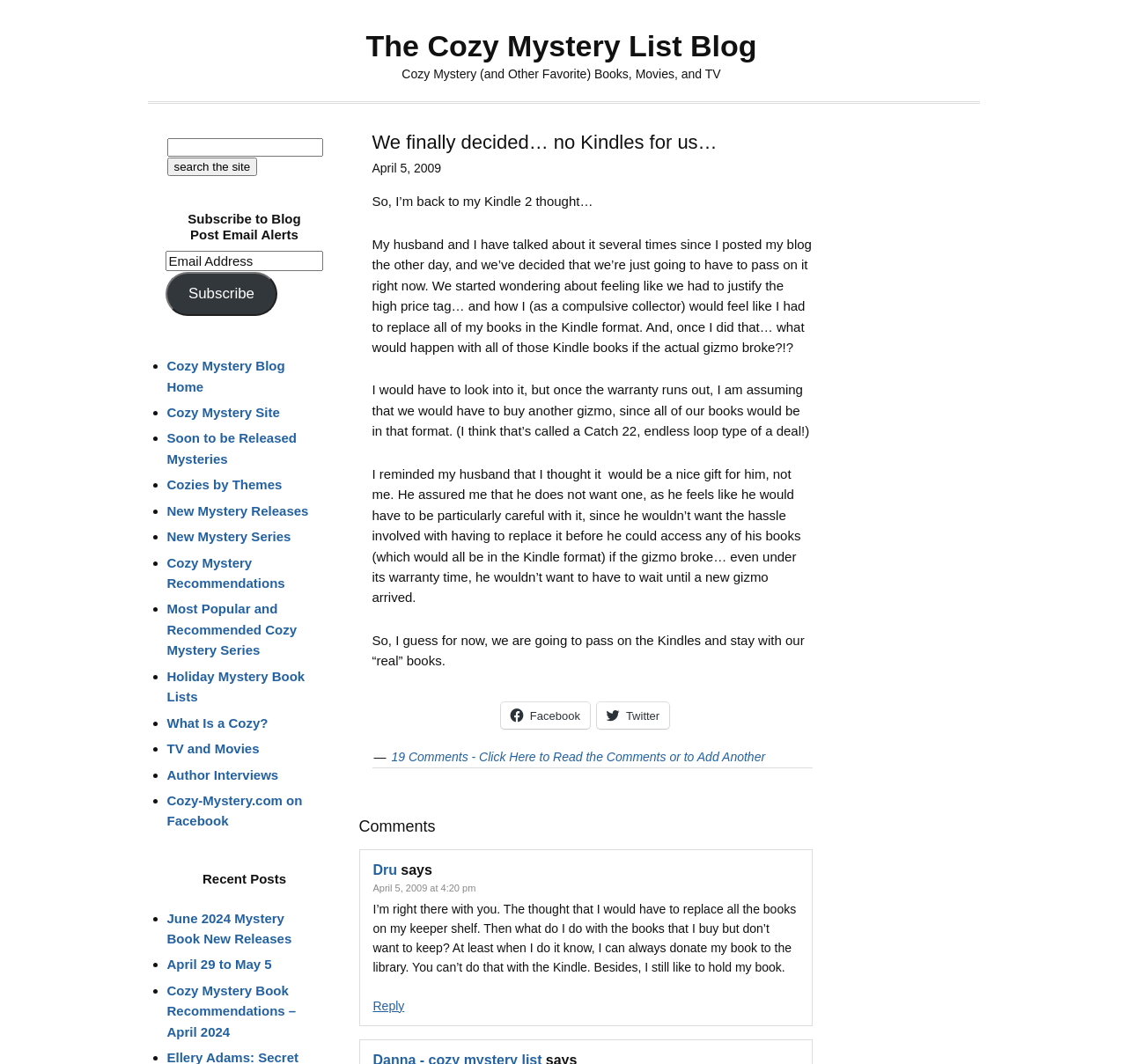Locate the bounding box coordinates of the area you need to click to fulfill this instruction: 'Click on Facebook'. The coordinates must be in the form of four float numbers ranging from 0 to 1: [left, top, right, bottom].

[0.444, 0.66, 0.523, 0.685]